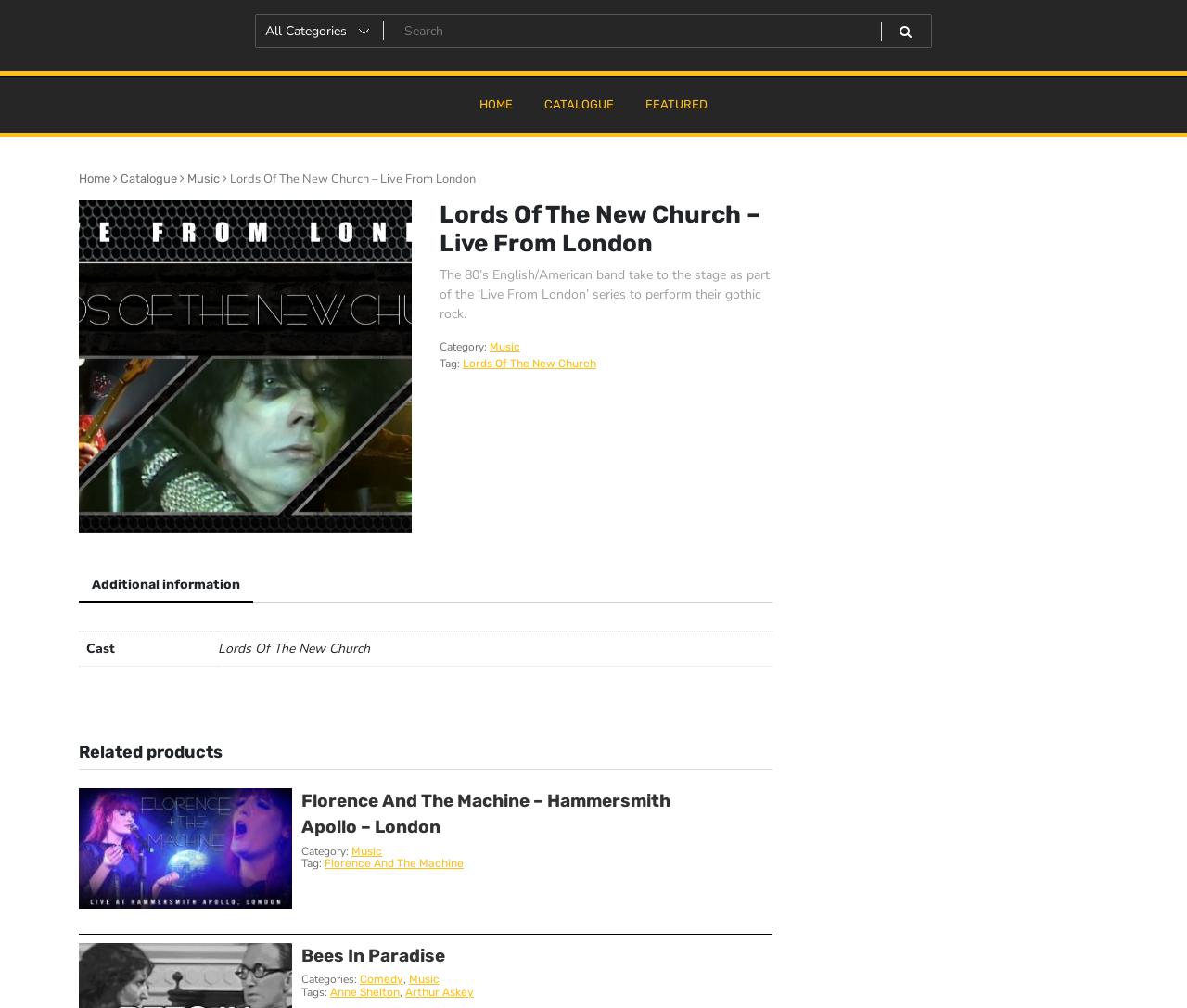Based on the image, please respond to the question with as much detail as possible:
How many tabs are available?

The tablist element contains one tab, which is 'Additional information'. Therefore, there is only one tab available.